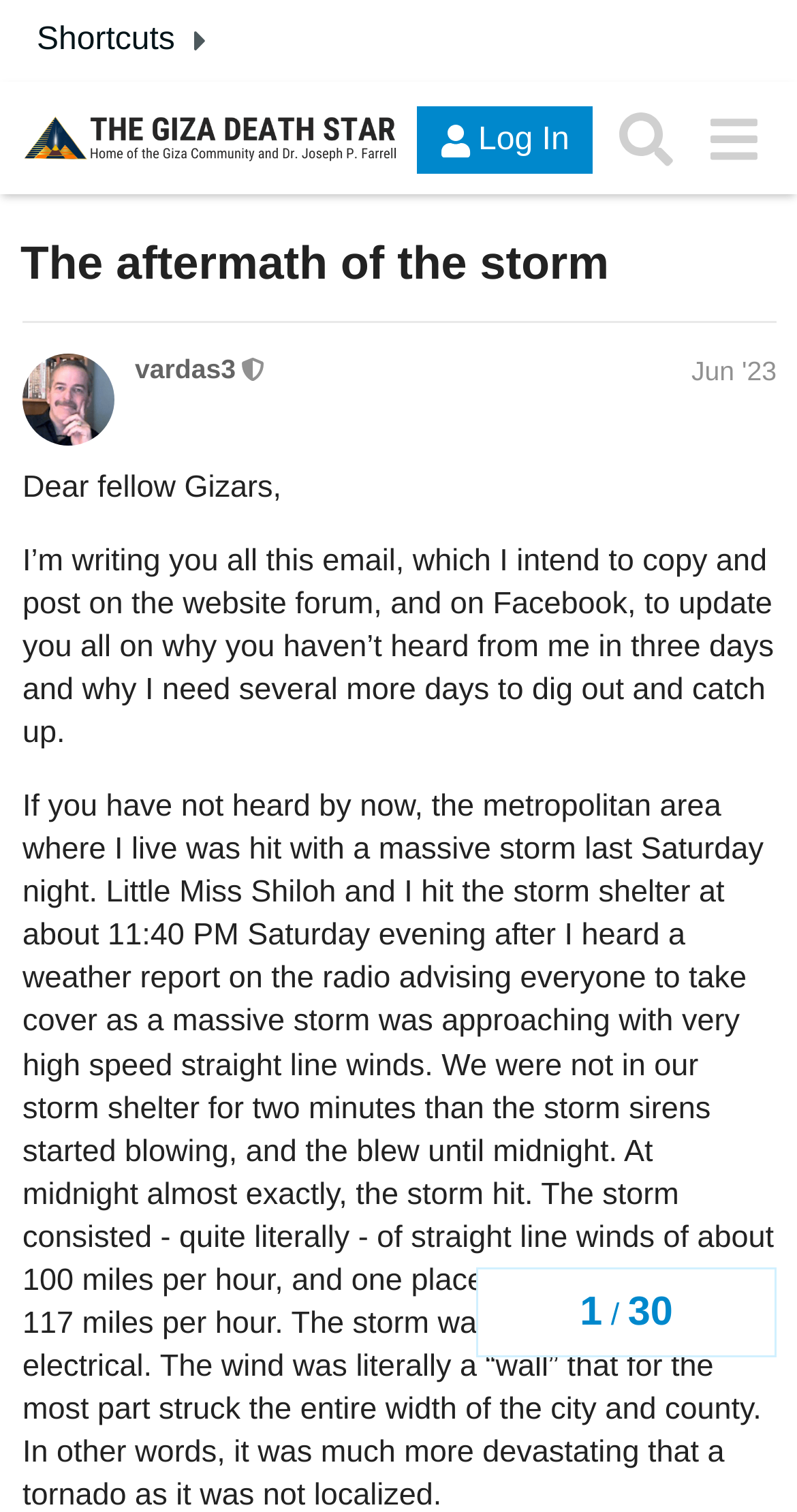Determine the bounding box coordinates of the clickable region to follow the instruction: "Click on the 'Log In' button".

[0.523, 0.071, 0.743, 0.116]